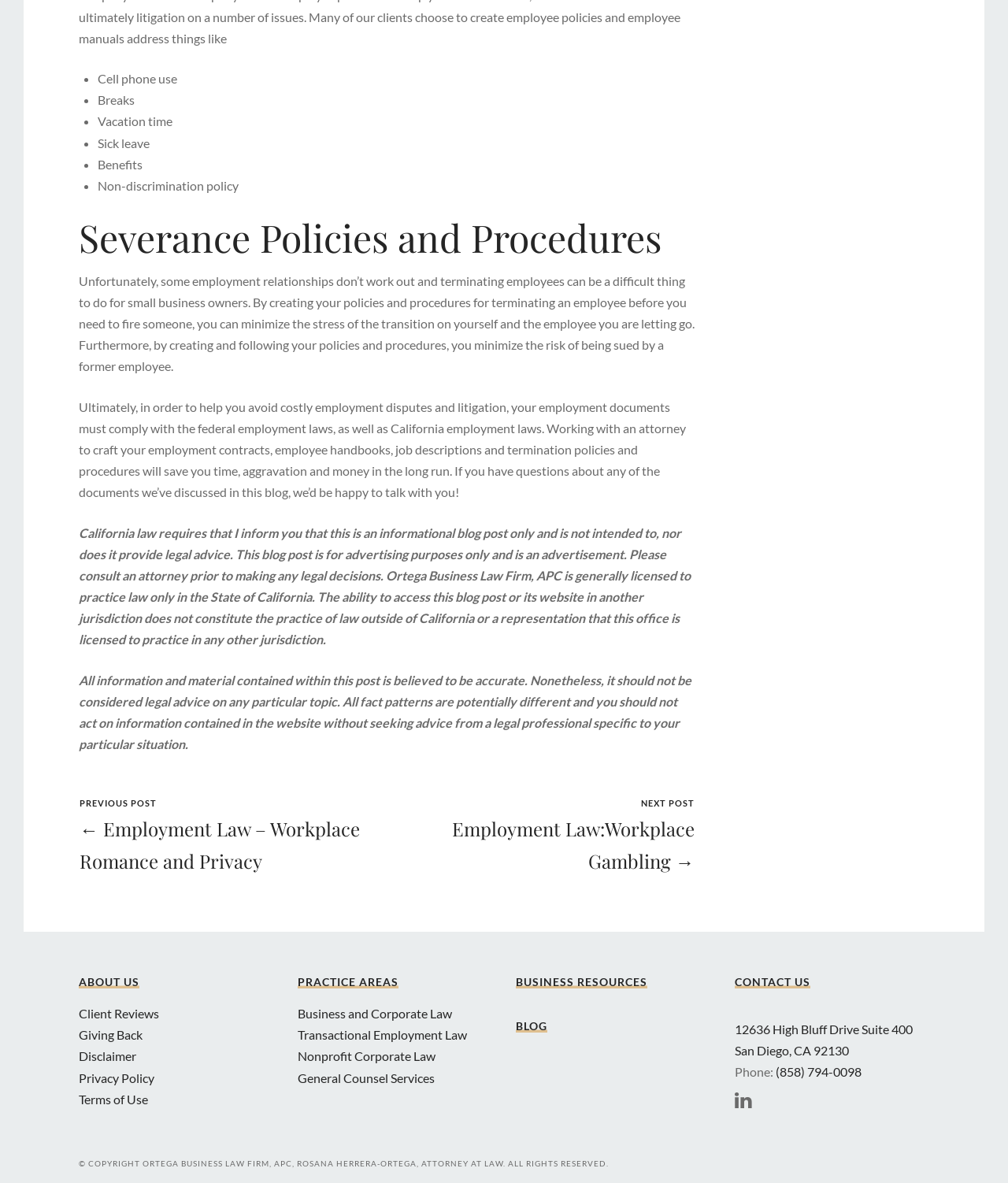Find the bounding box coordinates of the element you need to click on to perform this action: 'Click on 'Client Reviews''. The coordinates should be represented by four float values between 0 and 1, in the format [left, top, right, bottom].

[0.078, 0.85, 0.158, 0.863]